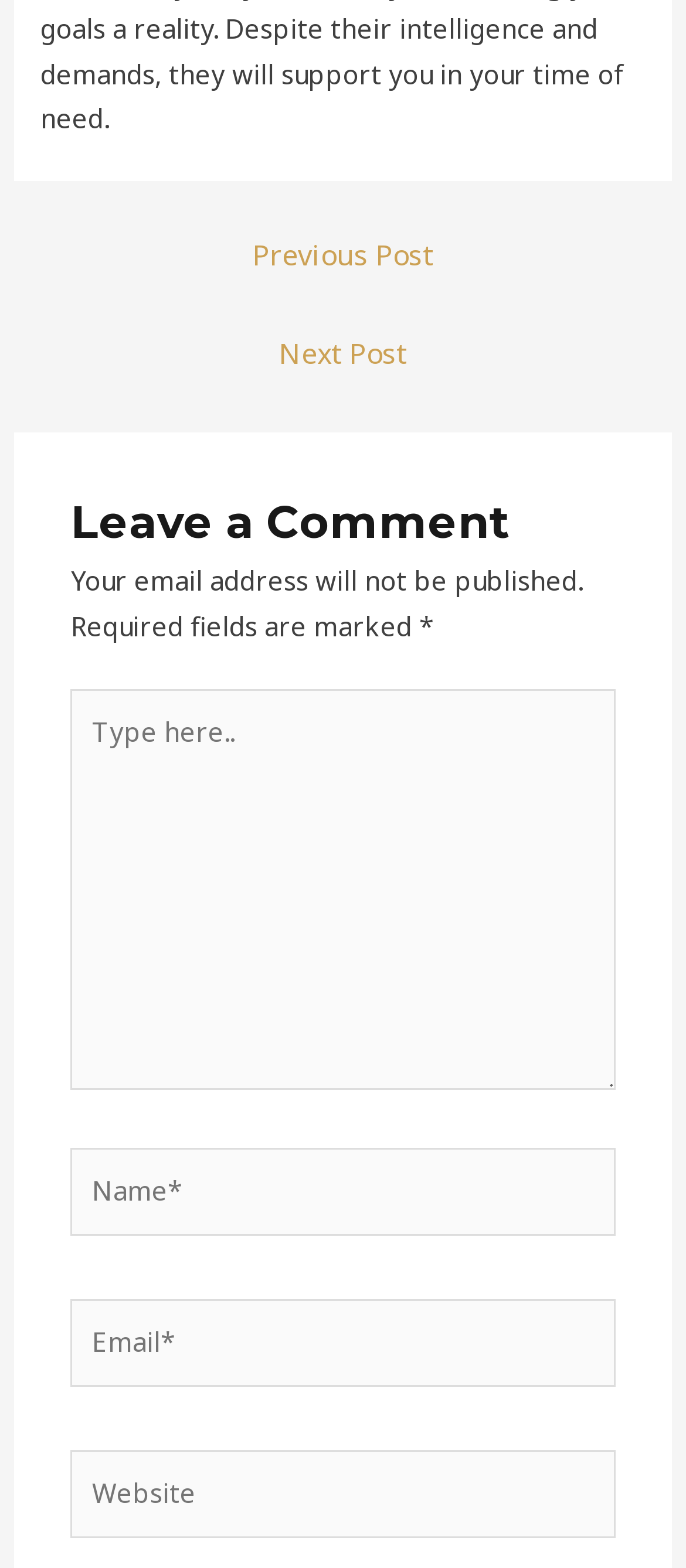Use a single word or phrase to answer the question:
What is the position of the 'Previous Post' link relative to the 'Next Post' link?

Above